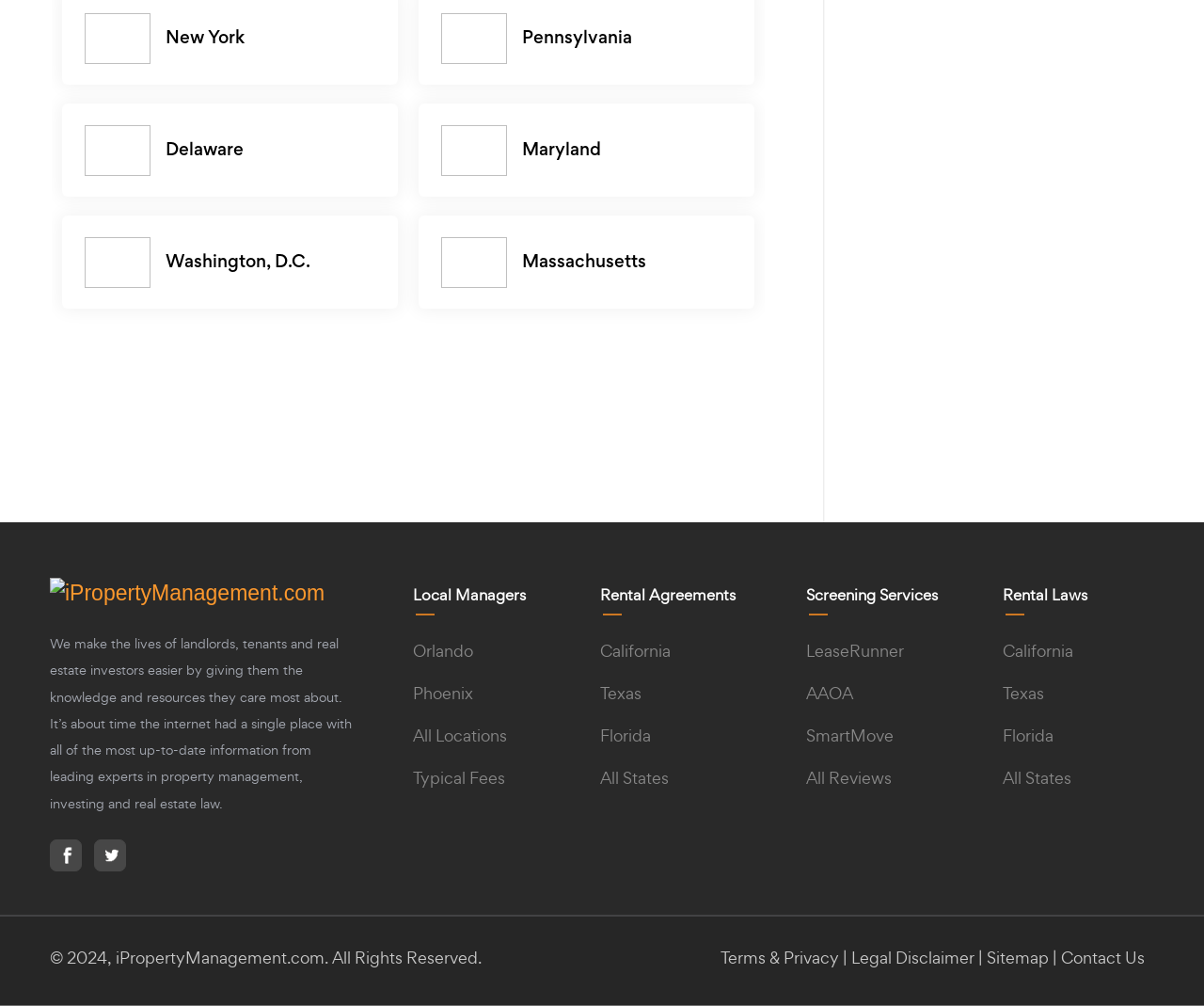Specify the bounding box coordinates for the region that must be clicked to perform the given instruction: "Learn about Rental Agreements in California".

[0.499, 0.637, 0.557, 0.657]